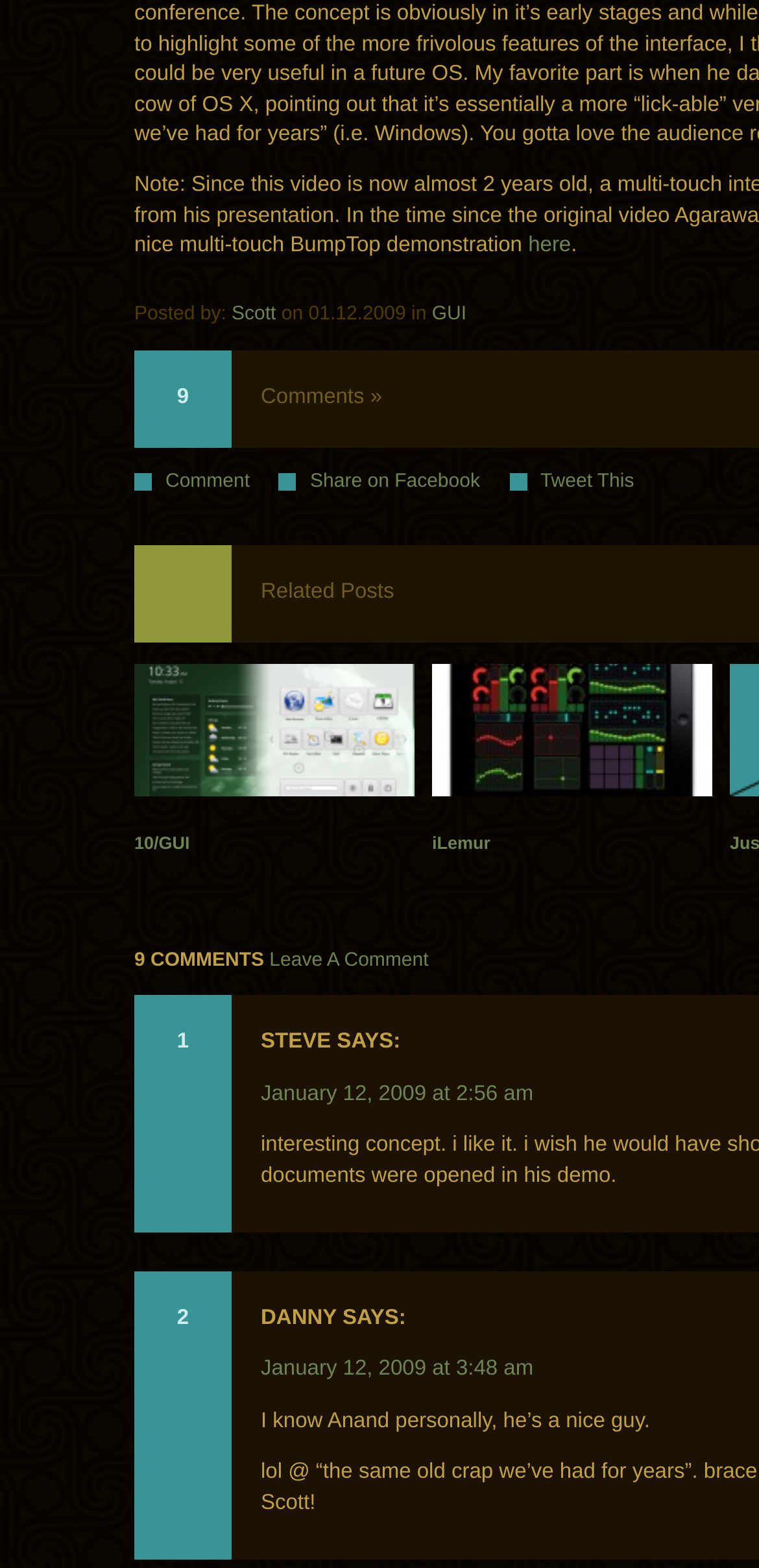Locate the bounding box coordinates of the region to be clicked to comply with the following instruction: "Read the comments". The coordinates must be four float numbers between 0 and 1, in the form [left, top, right, bottom].

[0.344, 0.69, 0.703, 0.705]